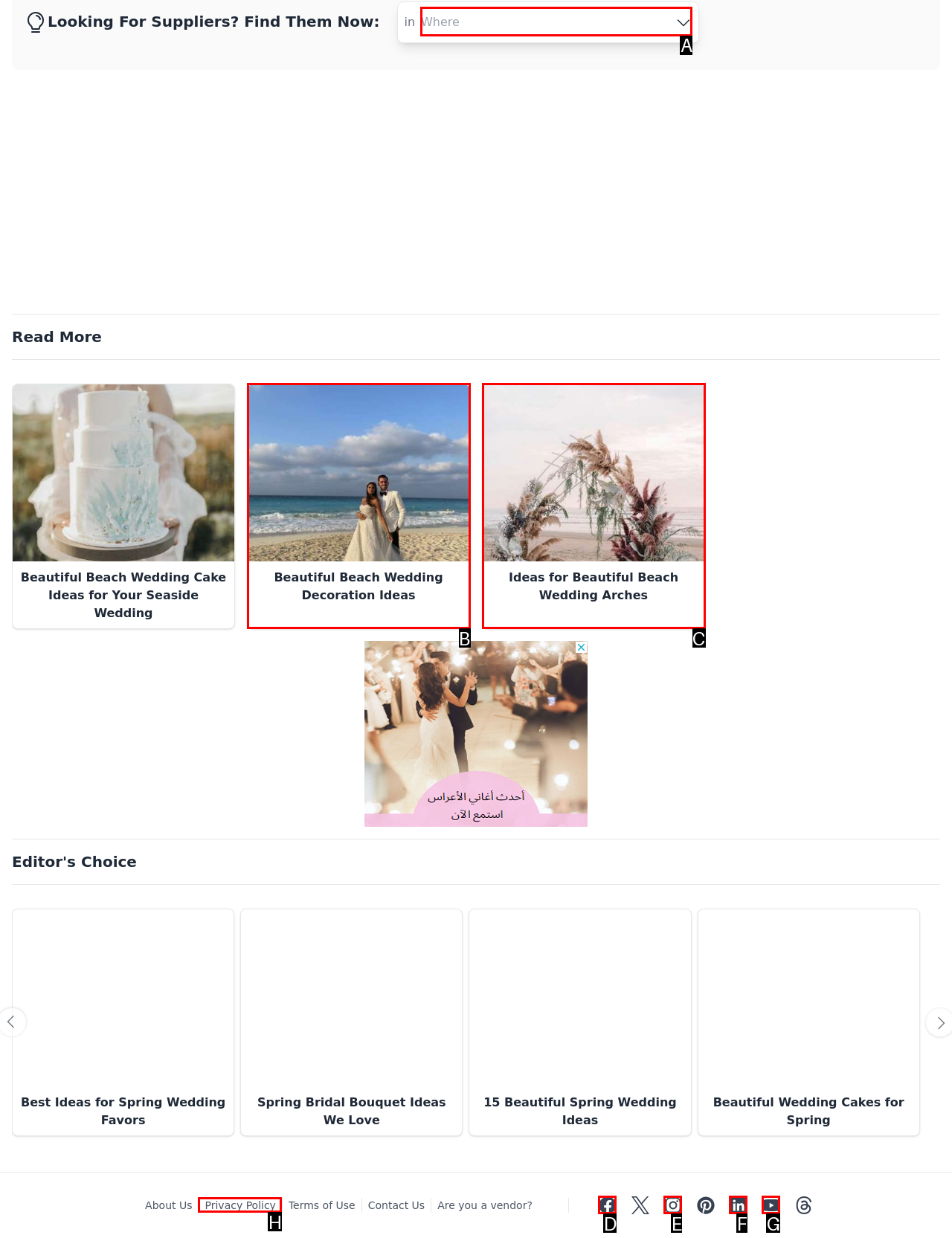For the given instruction: Search for suppliers, determine which boxed UI element should be clicked. Answer with the letter of the corresponding option directly.

A